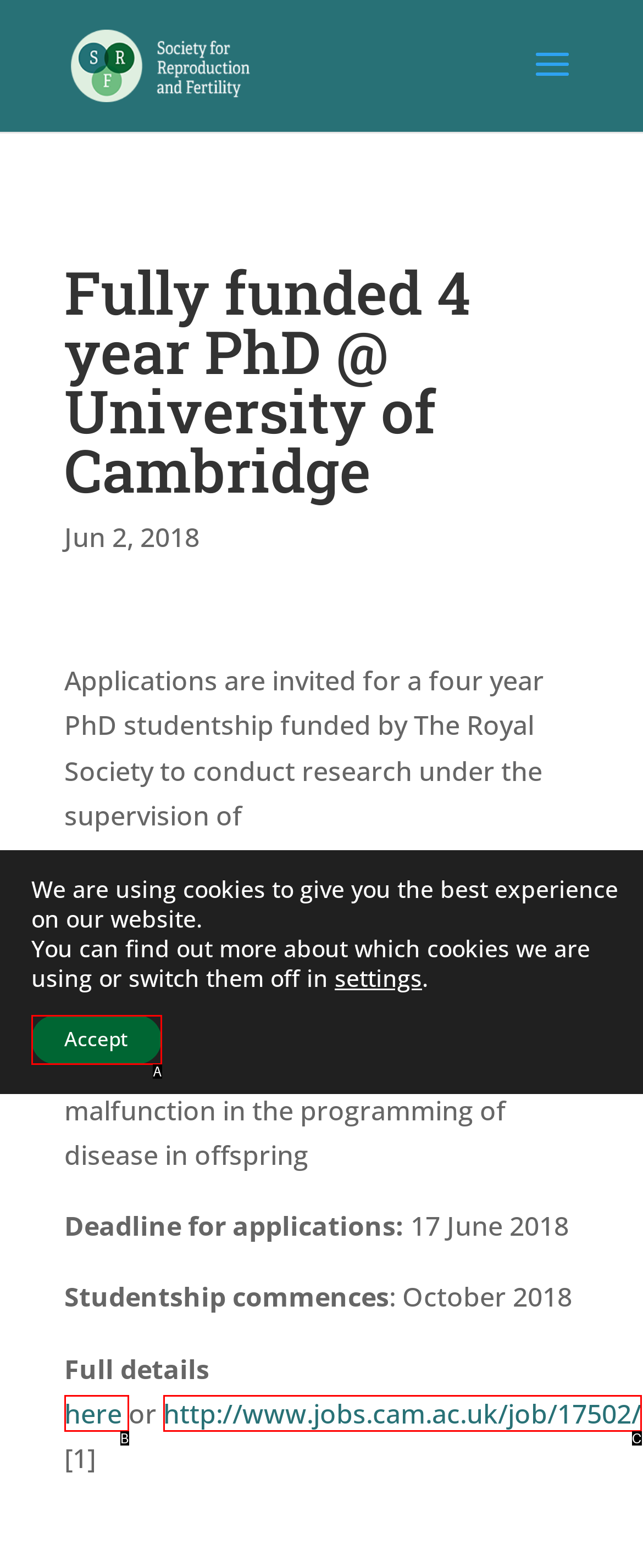Determine which HTML element matches the given description: Accept. Provide the corresponding option's letter directly.

A